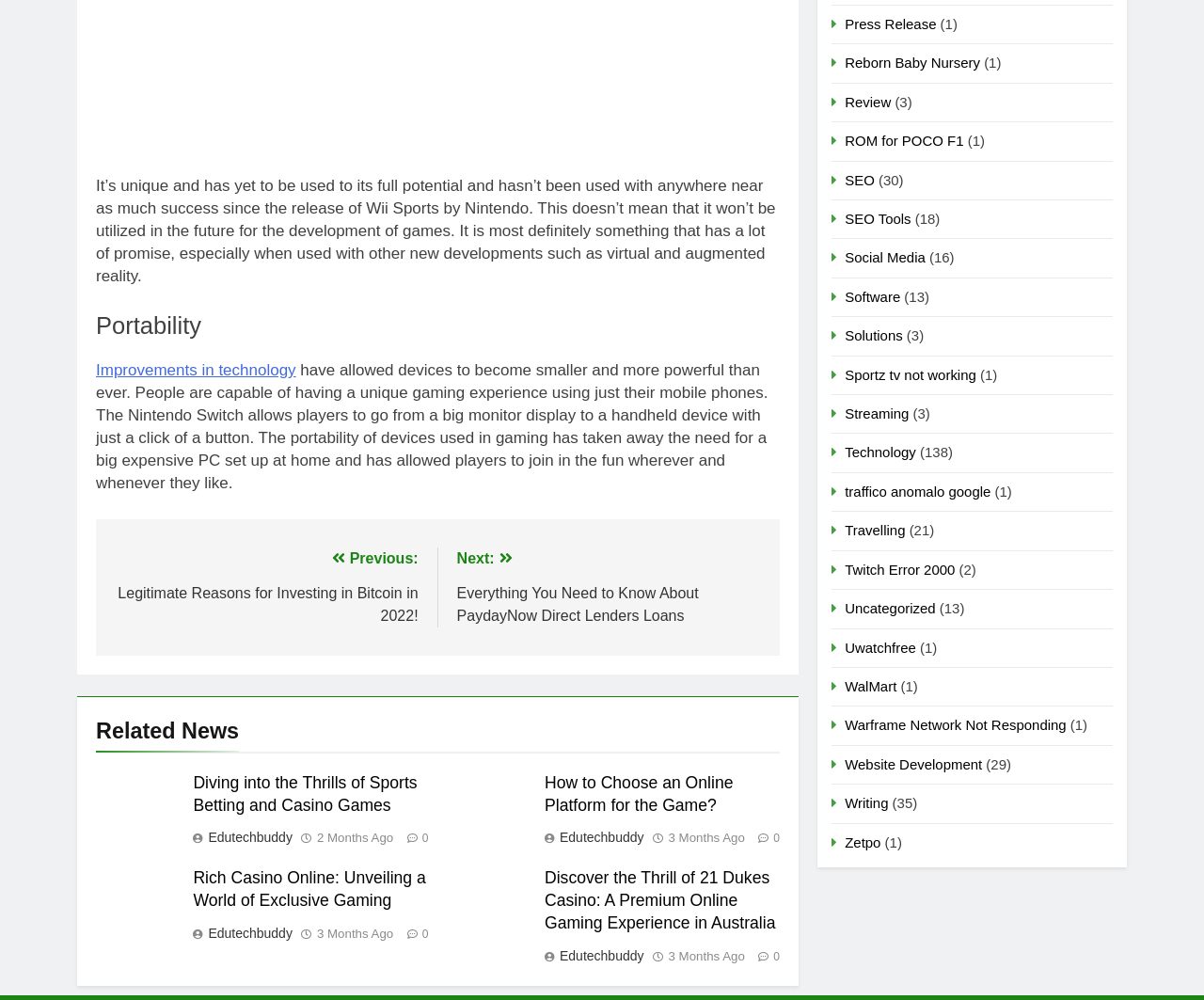Specify the bounding box coordinates of the element's area that should be clicked to execute the given instruction: "Read the article 'Diving into the Thrills of Sports Betting and Casino Games'". The coordinates should be four float numbers between 0 and 1, i.e., [left, top, right, bottom].

[0.16, 0.772, 0.356, 0.817]